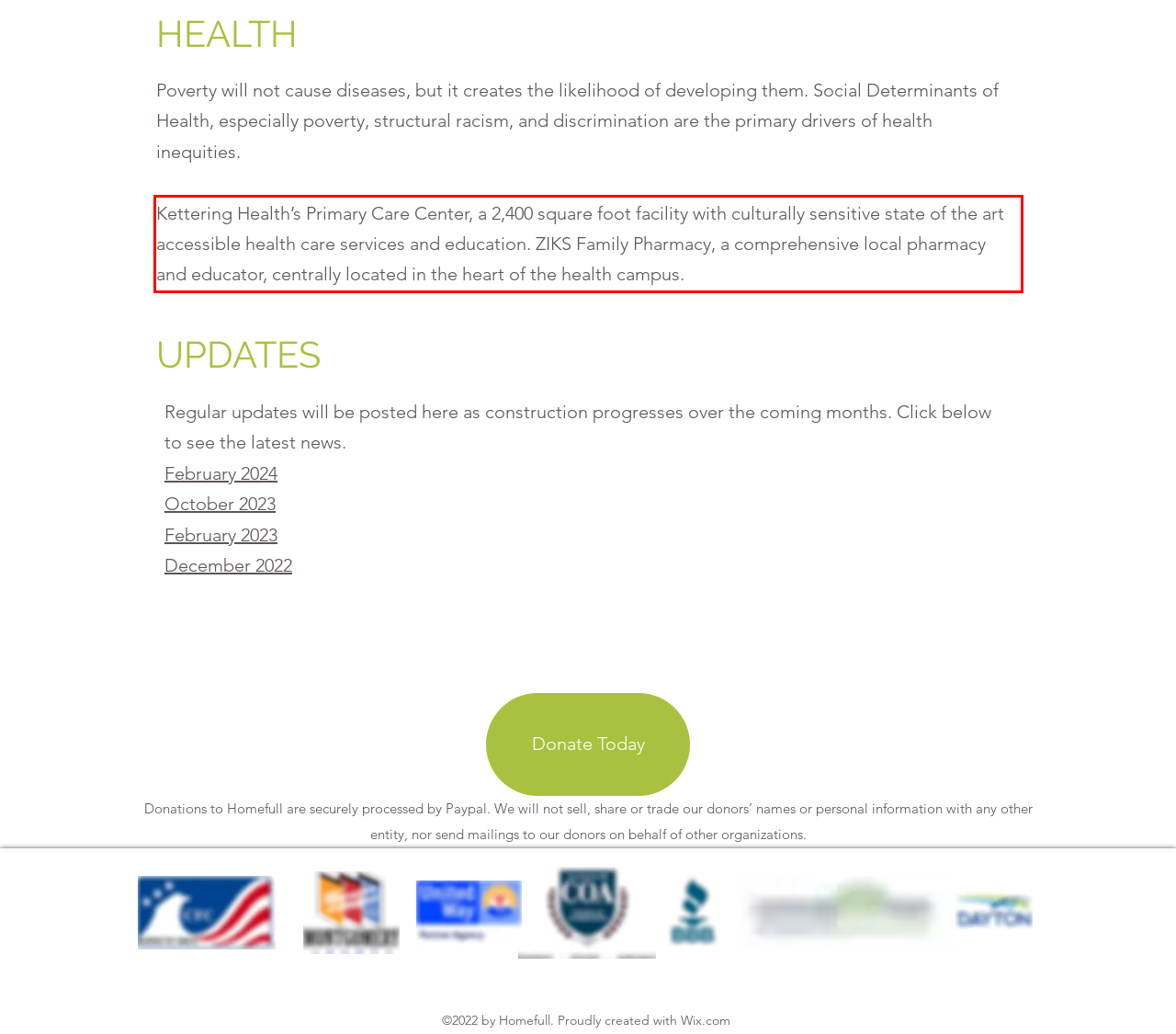Please perform OCR on the text within the red rectangle in the webpage screenshot and return the text content.

Kettering Health’s Primary Care Center, a 2,400 square foot facility with culturally sensitive state of the art accessible health care services and education. ZIKS Family Pharmacy, a comprehensive local pharmacy and educator, centrally located in the heart of the health campus.